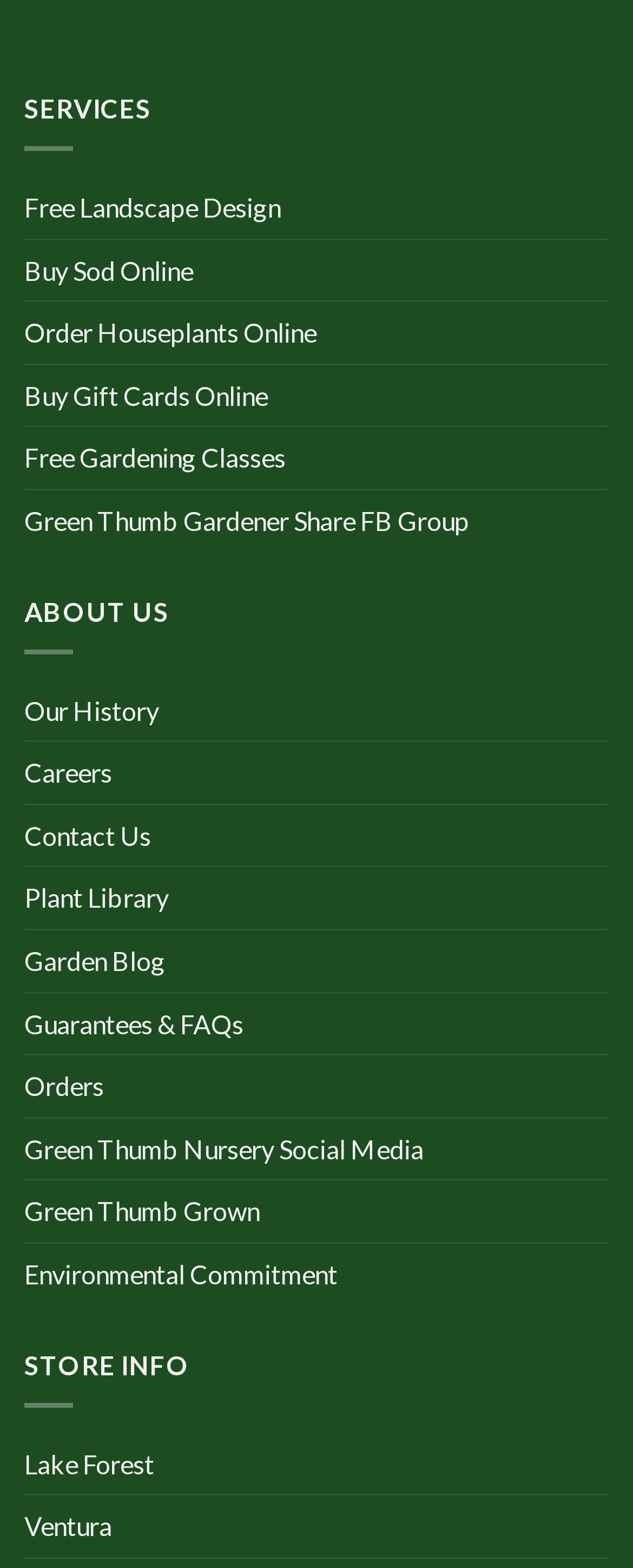Identify the bounding box coordinates for the element you need to click to achieve the following task: "Visit the Ventura store page". Provide the bounding box coordinates as four float numbers between 0 and 1, in the form [left, top, right, bottom].

[0.038, 0.954, 0.177, 0.993]